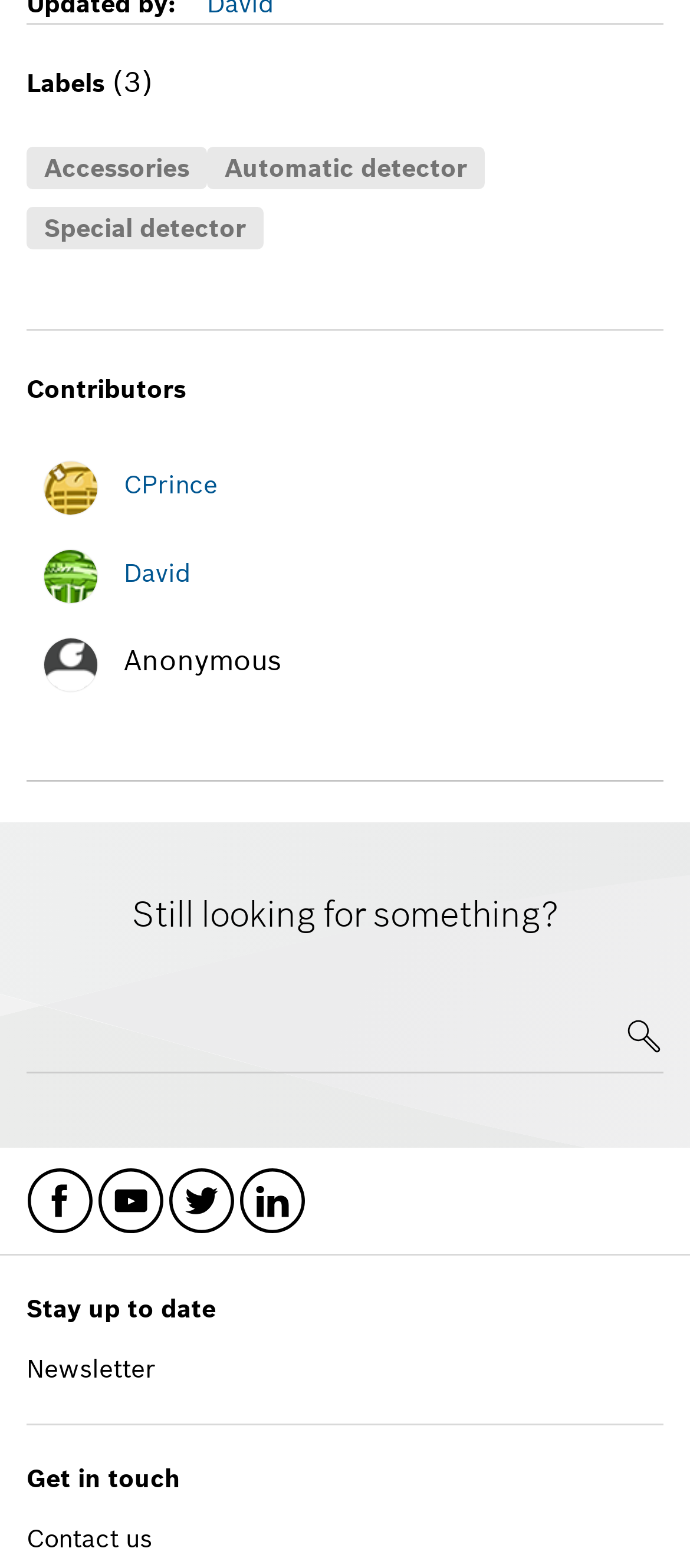Locate the bounding box of the UI element with the following description: "alt="CPrince" title="CPrince"".

[0.064, 0.299, 0.141, 0.32]